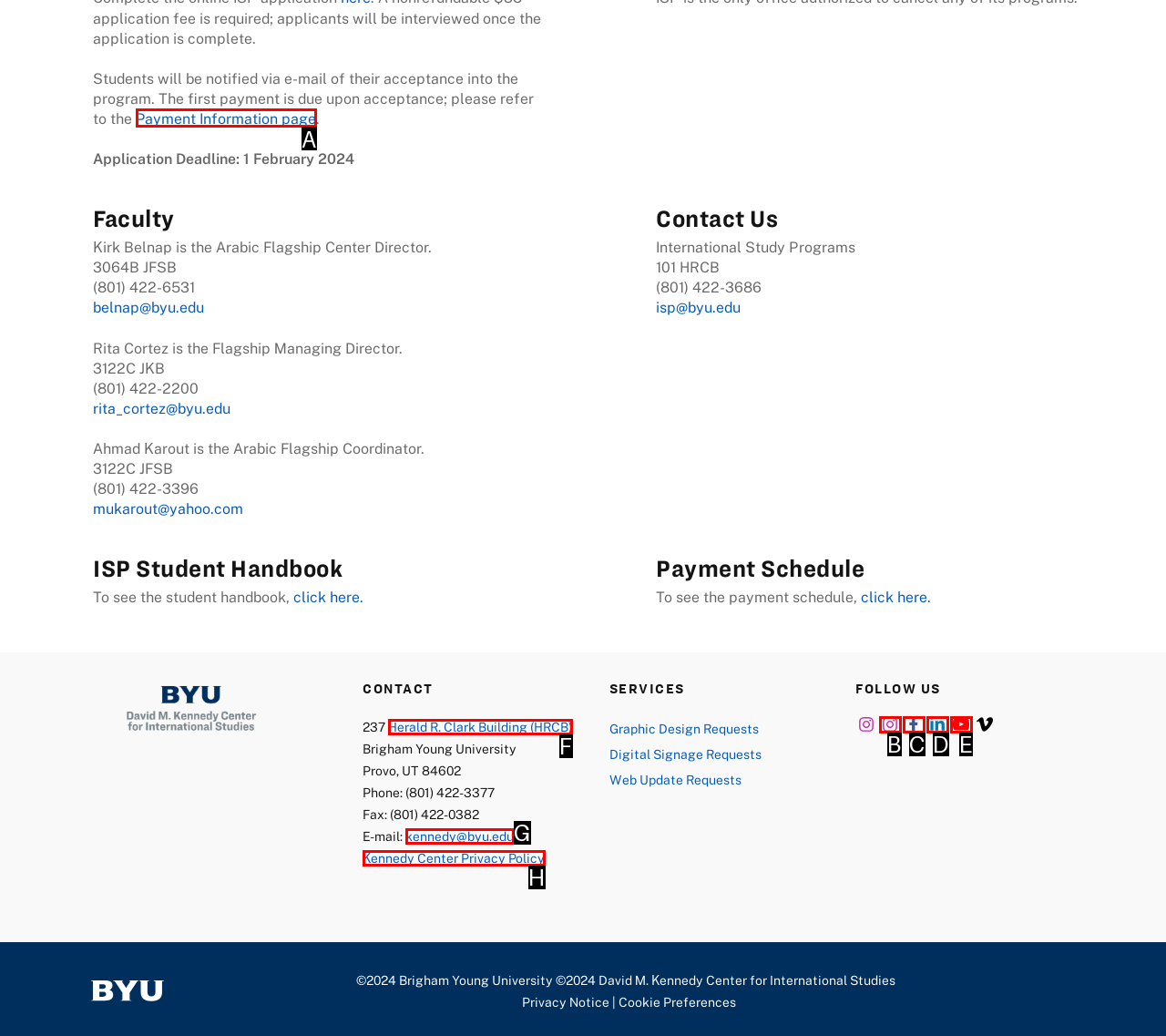Using the element description: Kennedy Center Privacy Policy, select the HTML element that matches best. Answer with the letter of your choice.

H